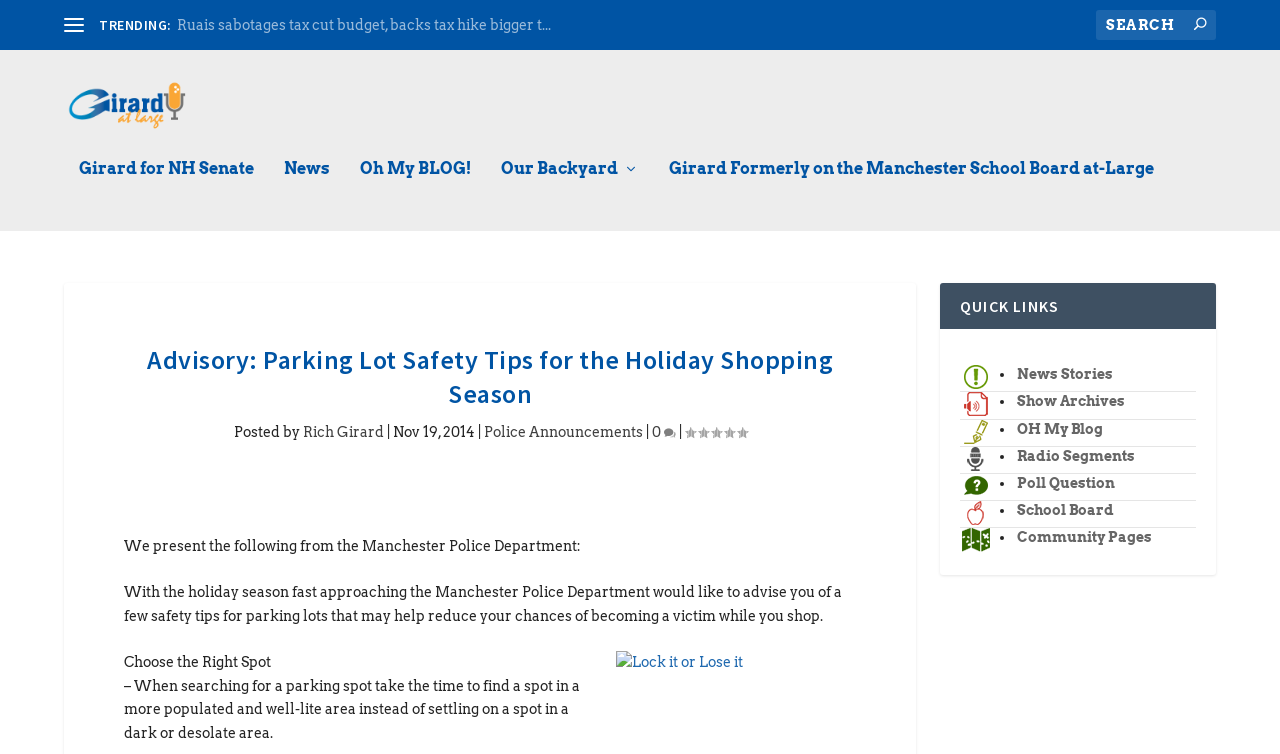Please determine the bounding box coordinates, formatted as (top-left x, top-left y, bottom-right x, bottom-right y), with all values as floating point numbers between 0 and 1. Identify the bounding box of the region described as: 繁體中文

None